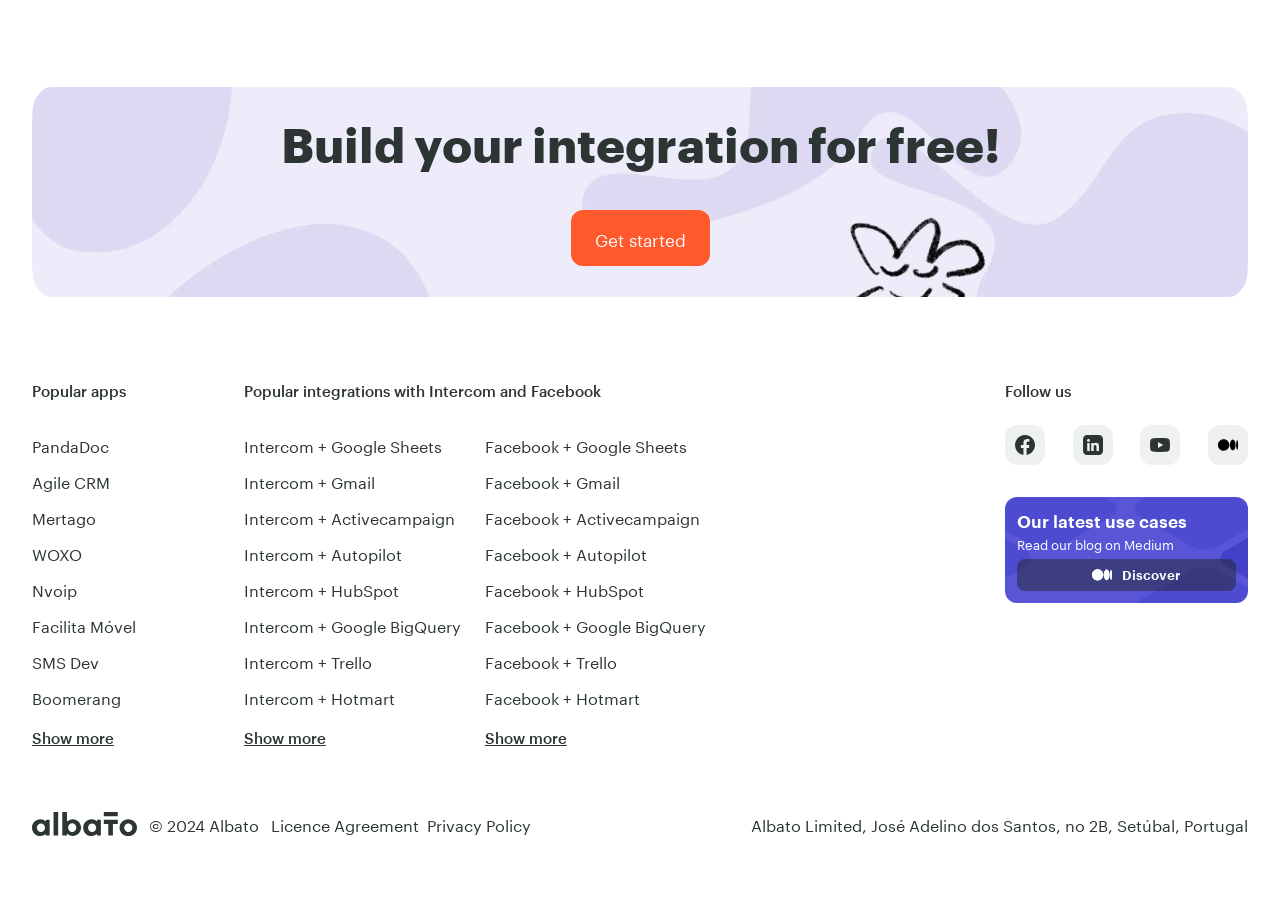Identify and provide the bounding box coordinates of the UI element described: "Intercom + Trello". The coordinates should be formatted as [left, top, right, bottom], with each number being a float between 0 and 1.

[0.19, 0.722, 0.29, 0.75]